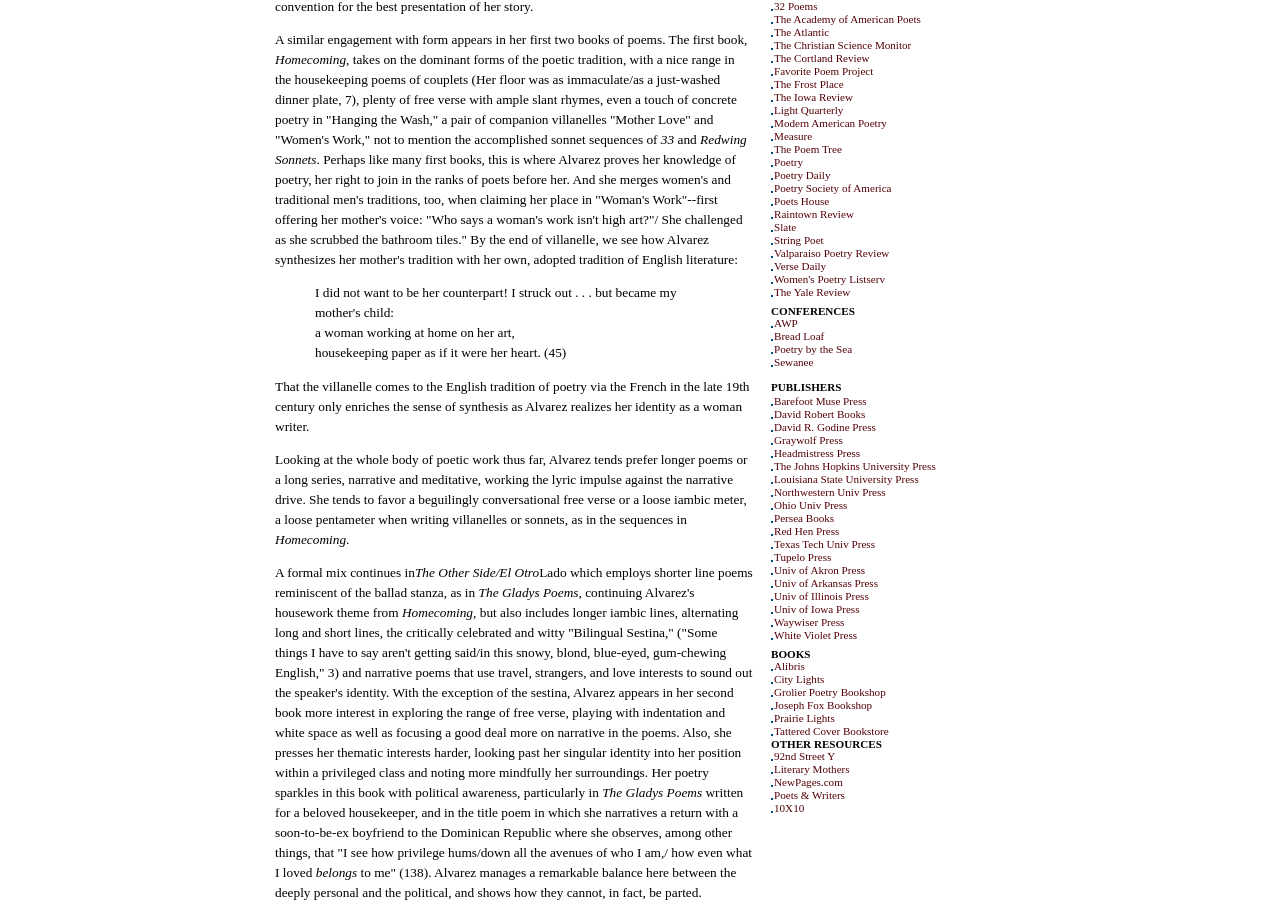What is the title of the first book of poems?
Answer the question with a detailed and thorough explanation.

The title of the first book of poems is mentioned in the text as 'Homecoming', which is a book that takes on the dominant forms of the poetic tradition.